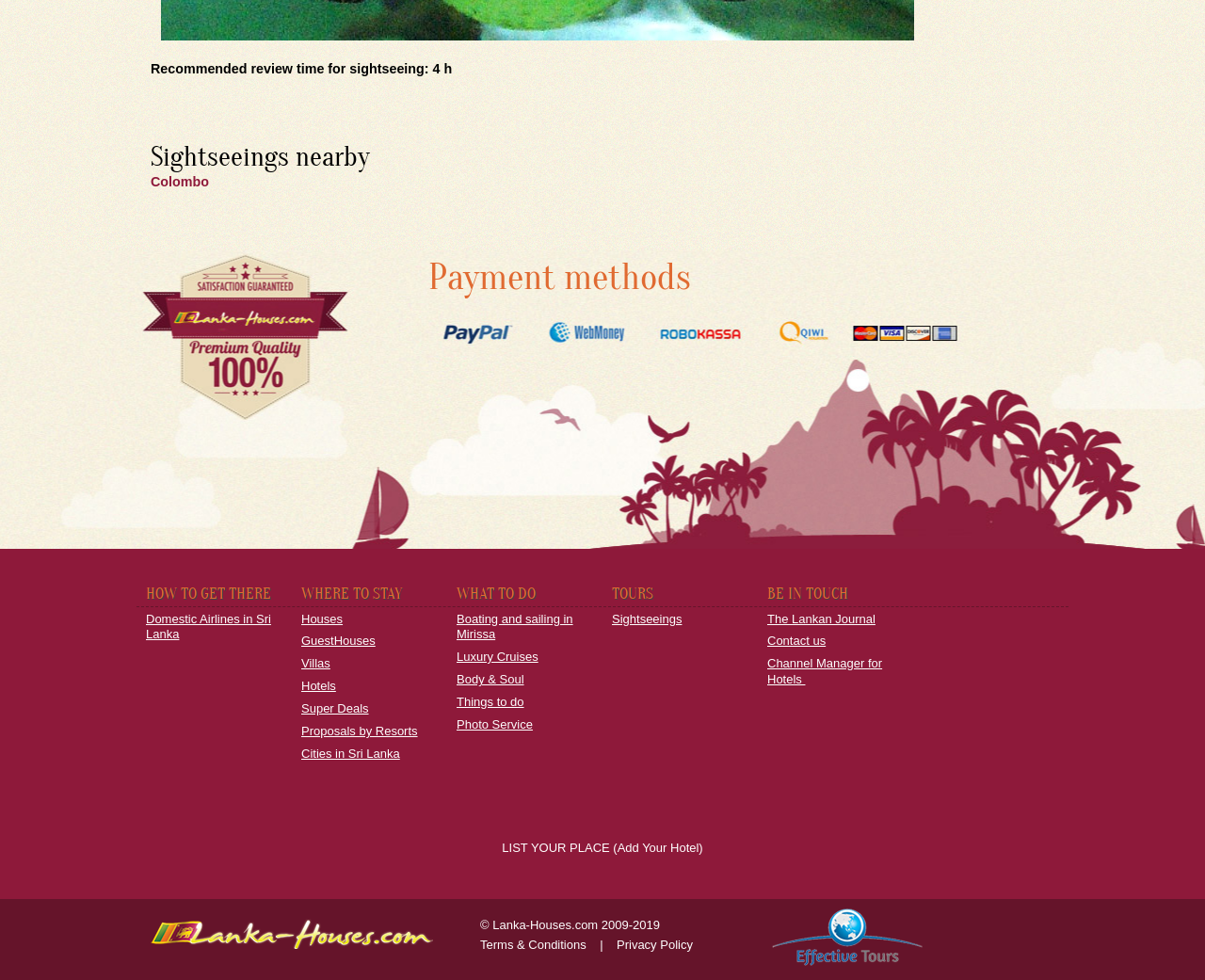Given the description Cities in Sri Lanka, predict the bounding box coordinates of the UI element. Ensure the coordinates are in the format (top-left x, top-left y, bottom-right x, bottom-right y) and all values are between 0 and 1.

[0.25, 0.762, 0.332, 0.776]